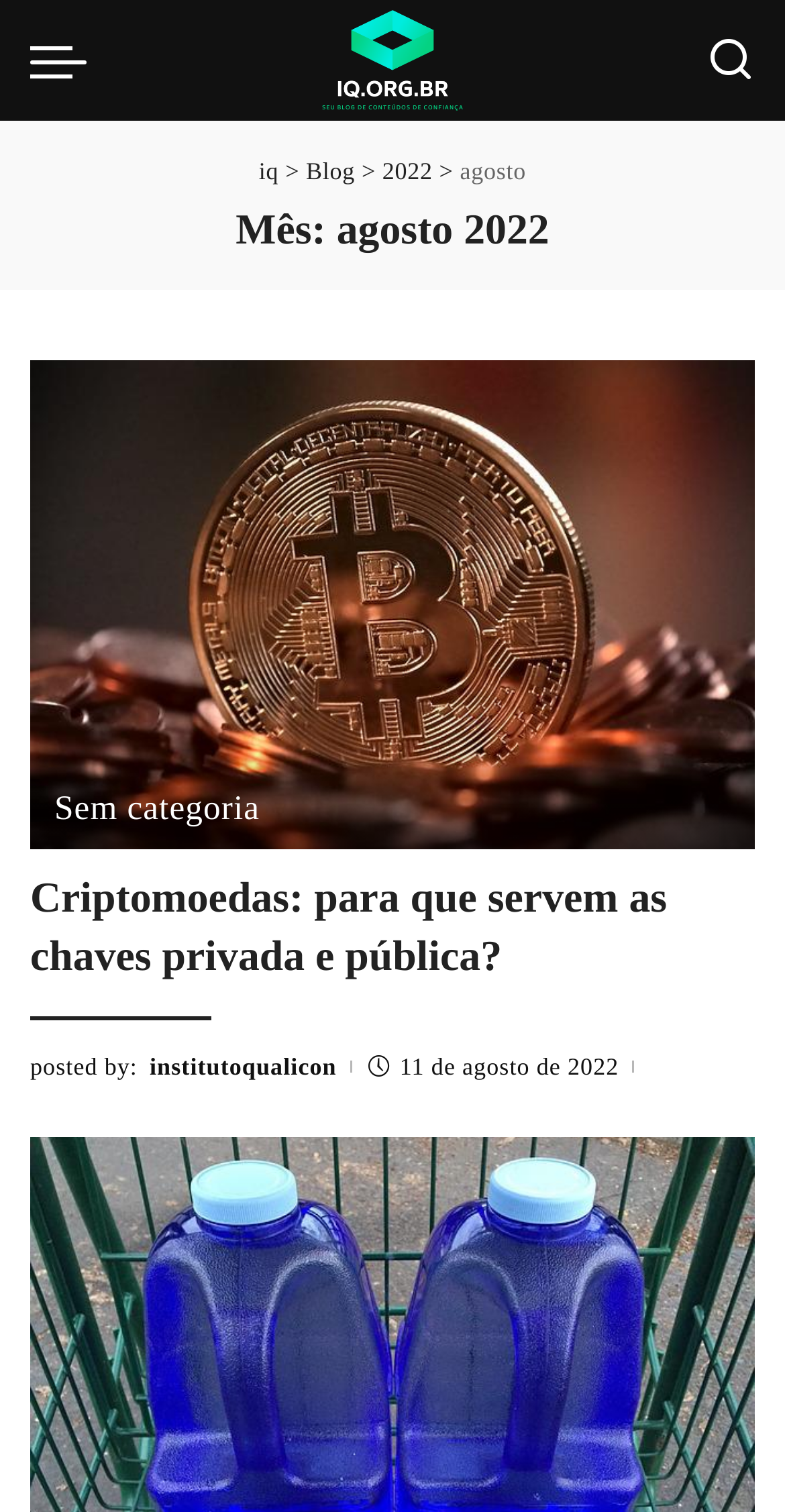Specify the bounding box coordinates of the element's area that should be clicked to execute the given instruction: "Read the article about Criptomoedas". The coordinates should be four float numbers between 0 and 1, i.e., [left, top, right, bottom].

[0.038, 0.238, 0.962, 0.562]